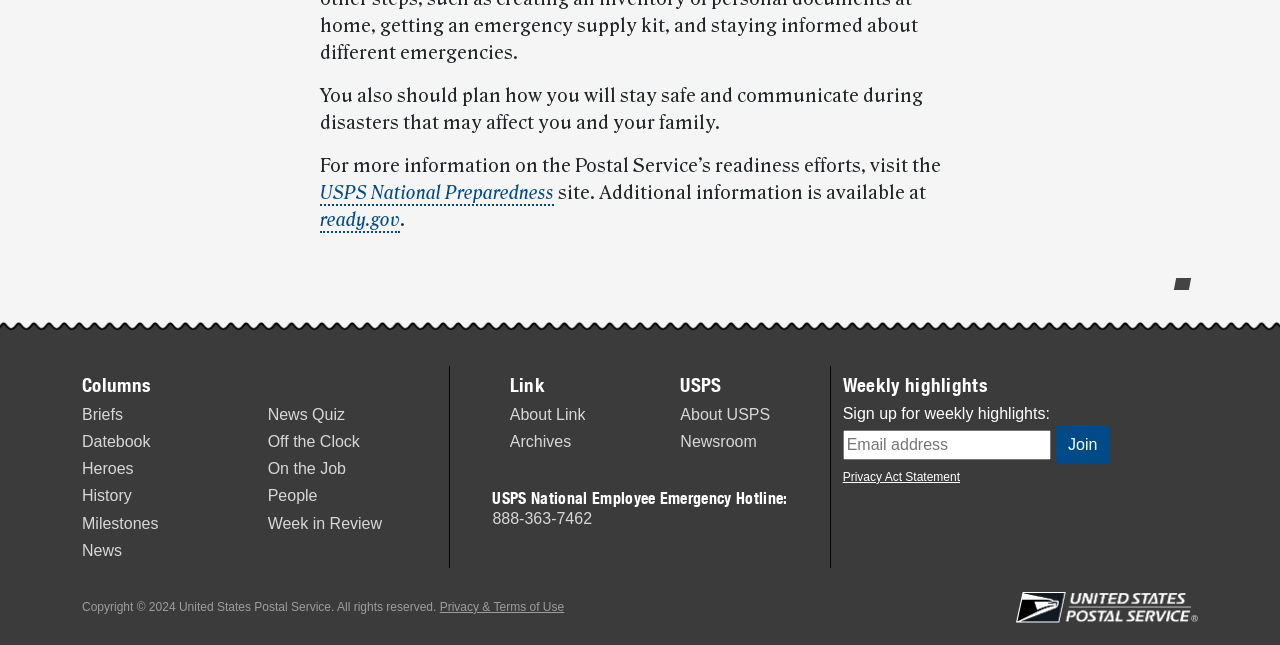Identify the bounding box for the UI element that is described as follows: "About USPS".

[0.532, 0.629, 0.602, 0.656]